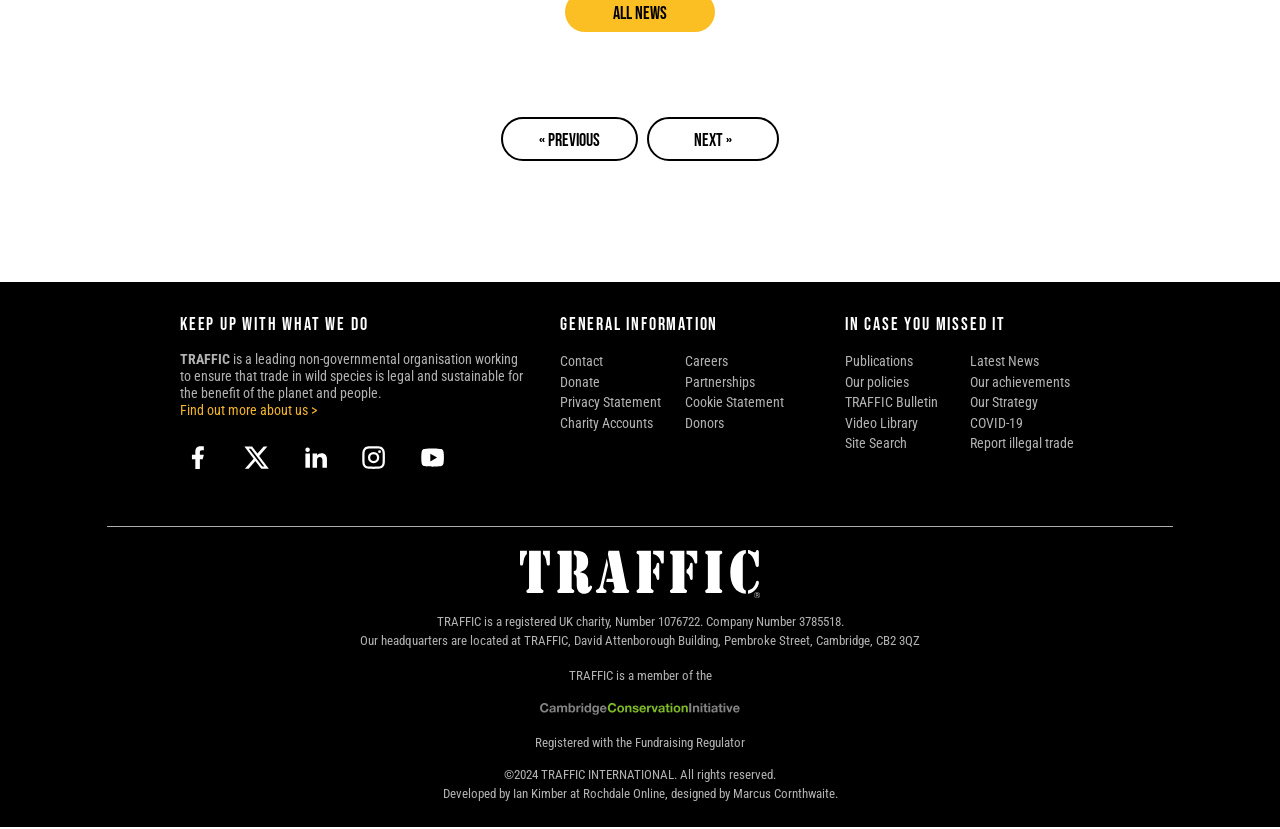Predict the bounding box coordinates of the area that should be clicked to accomplish the following instruction: "Visit our Facebook Page". The bounding box coordinates should consist of four float numbers between 0 and 1, i.e., [left, top, right, bottom].

[0.141, 0.533, 0.168, 0.576]